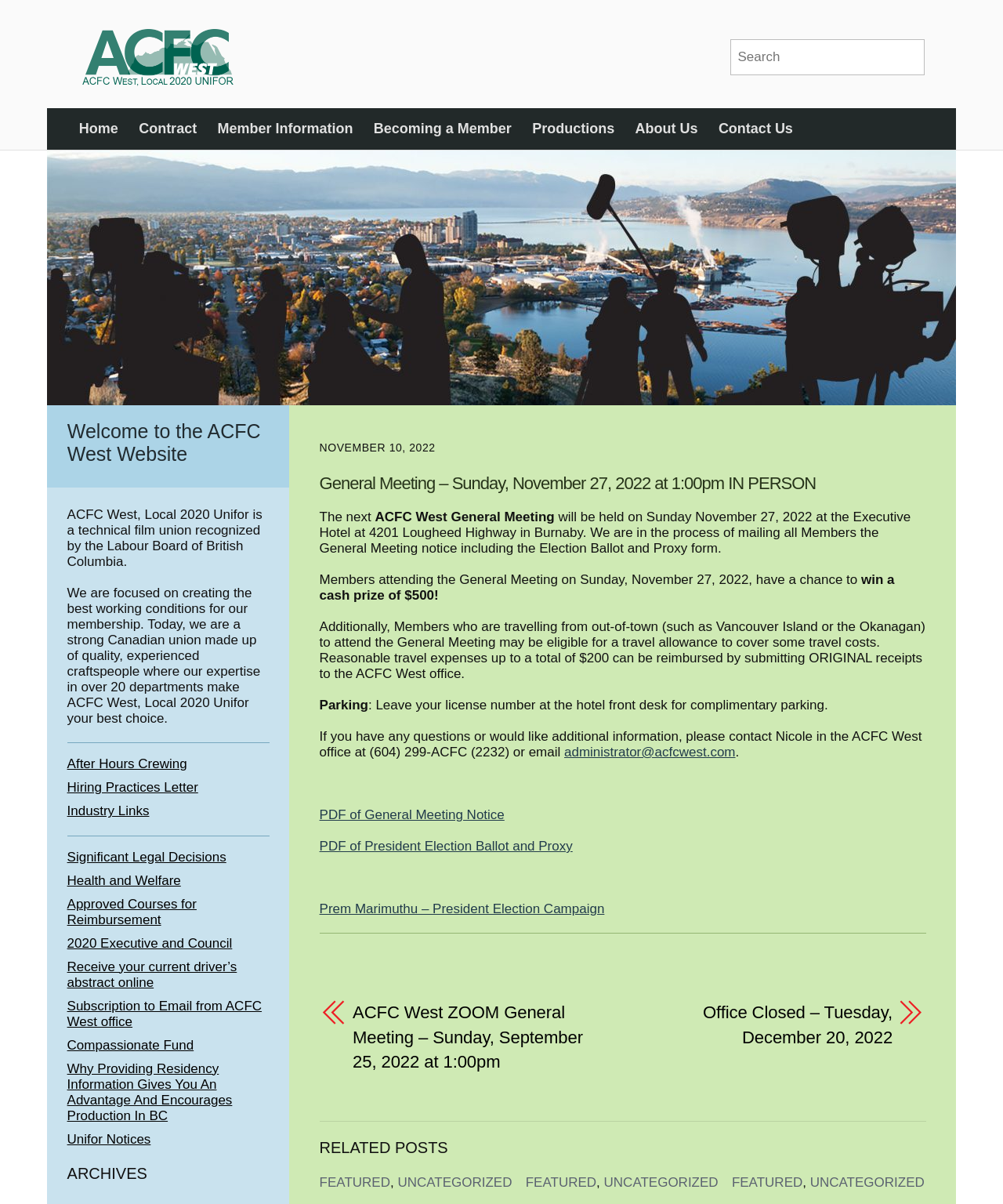Please mark the bounding box coordinates of the area that should be clicked to carry out the instruction: "View PDF of General Meeting Notice".

[0.318, 0.671, 0.503, 0.683]